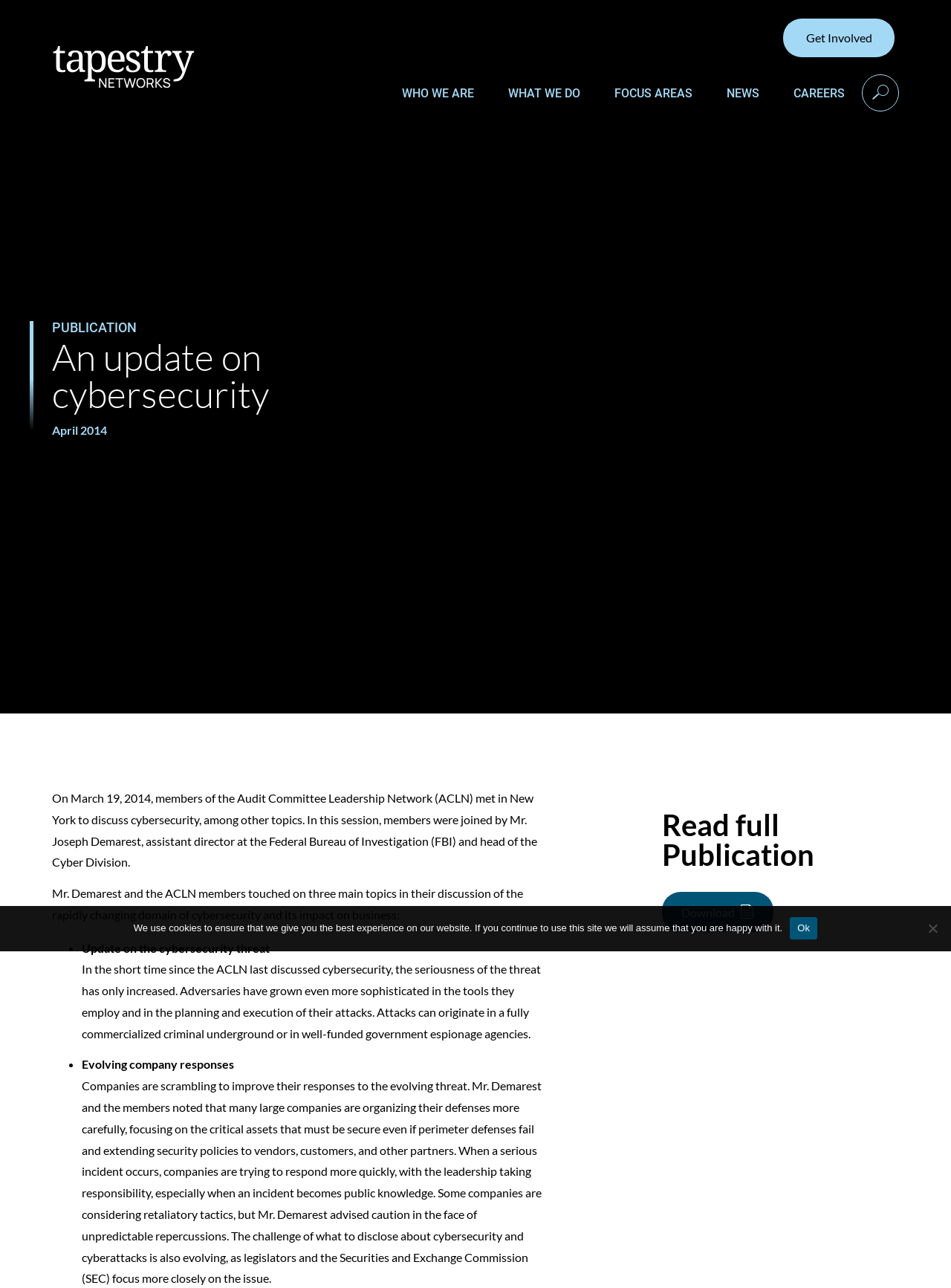Generate a comprehensive caption for the webpage you are viewing.

This webpage is about an update on cybersecurity from Tapestry Networks. At the top left, there is a link to "Tapestry Networks" accompanied by an image with the same name. On the top right, there are several links to different sections of the website, including "Get Involved", "WHO WE ARE", "WHAT WE DO", "FOCUS AREAS", "NEWS", and "CAREERS". Next to these links, there is a search button with a magnifying glass icon.

Below the top navigation, there is a heading that reads "PUBLICATION" followed by a subheading "An update on cybersecurity". The publication is dated April 2014. The main content of the webpage is a summary of a discussion on cybersecurity between members of the Audit Committee Leadership Network (ACLN) and Mr. Joseph Demarest, assistant director at the Federal Bureau of Investigation (FBI) and head of the Cyber Division. The discussion covered three main topics: an update on the cybersecurity threat, evolving company responses, and the challenge of what to disclose about cybersecurity and cyberattacks.

The webpage also features a list with bullet points summarizing the key points of the discussion. At the bottom of the page, there is a heading "Read full Publication" with a link to download the full publication. Additionally, there is a cookie notice dialog at the bottom of the page, which informs users that the website uses cookies and provides an option to accept or decline.